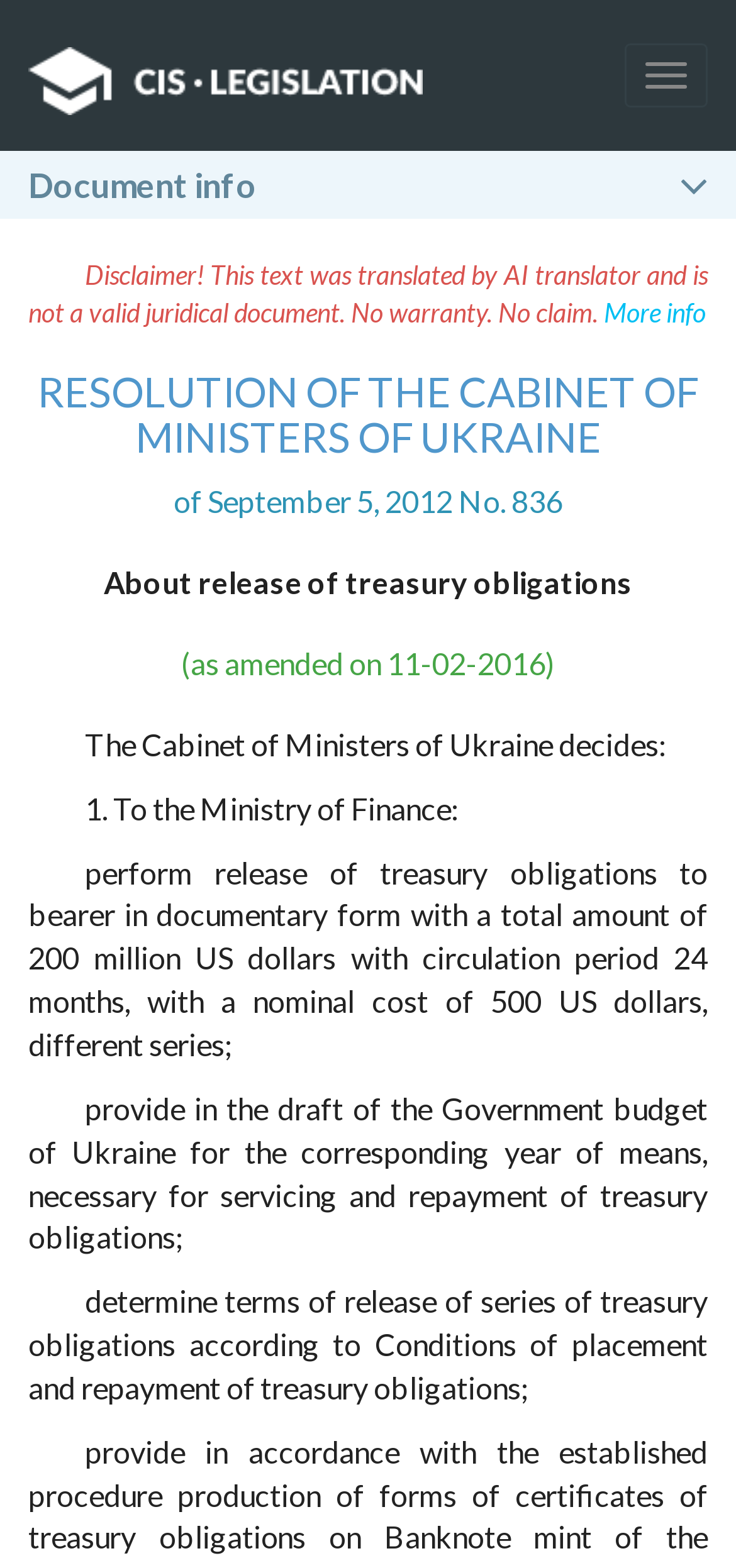Utilize the details in the image to give a detailed response to the question: What is the total amount of treasury obligations?

I found the total amount of treasury obligations by reading the text 'perform release of treasury obligations to bearer in documentary form with a total amount of 200 million US dollars...' which is a part of the resolution content.